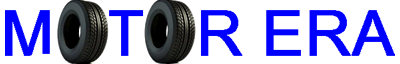What is the focus of the Motor Era website?
Use the information from the screenshot to give a comprehensive response to the question.

The design of the logo showcases both the name and imagery related to cars, highlighting the site's focus on providing service and repair manuals for various vehicles, including specific models like the 2007 Mazda B4000.